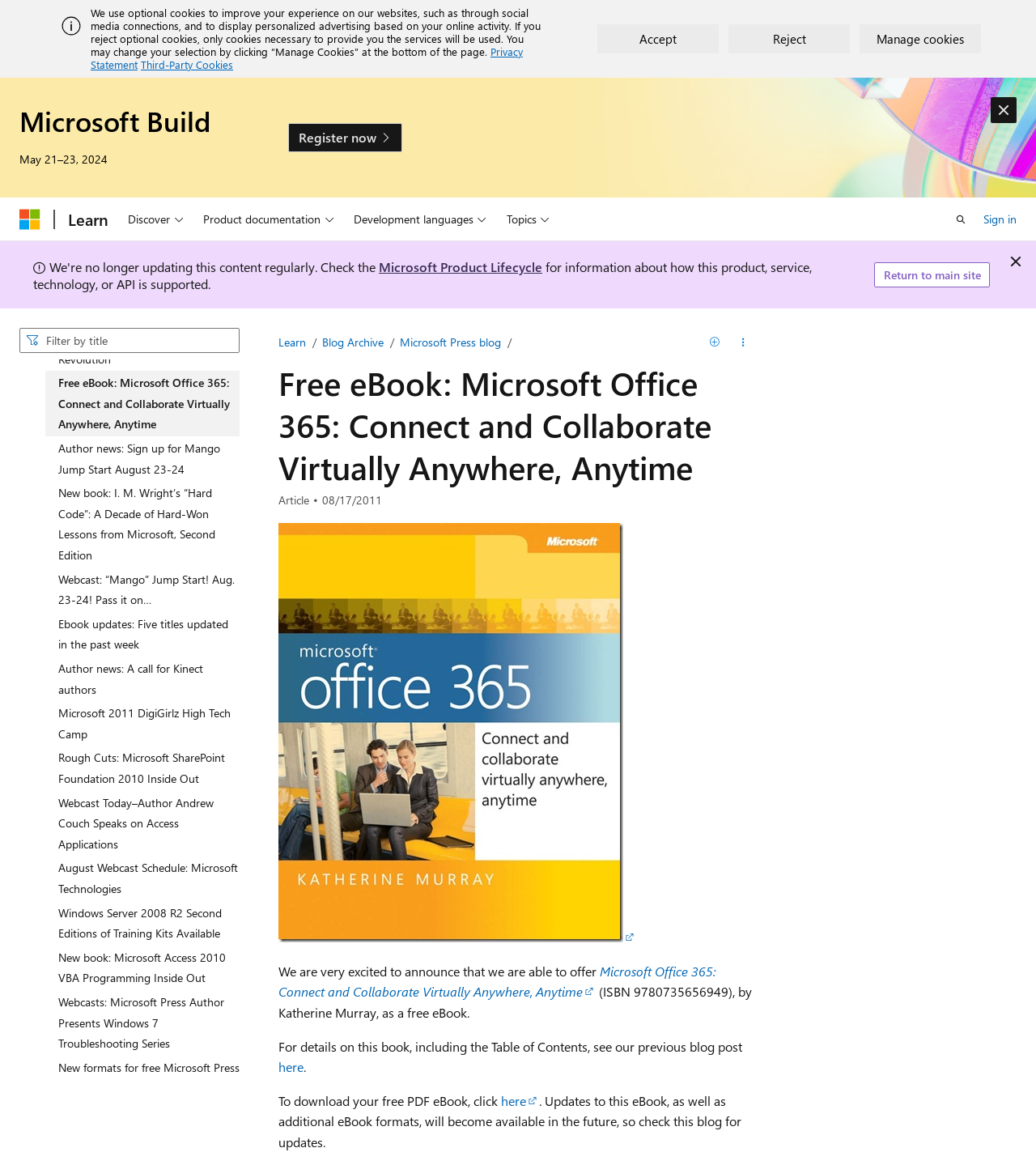Identify the coordinates of the bounding box for the element described below: "parent_node: Learn aria-label="Microsoft"". Return the coordinates as four float numbers between 0 and 1: [left, top, right, bottom].

[0.019, 0.179, 0.039, 0.197]